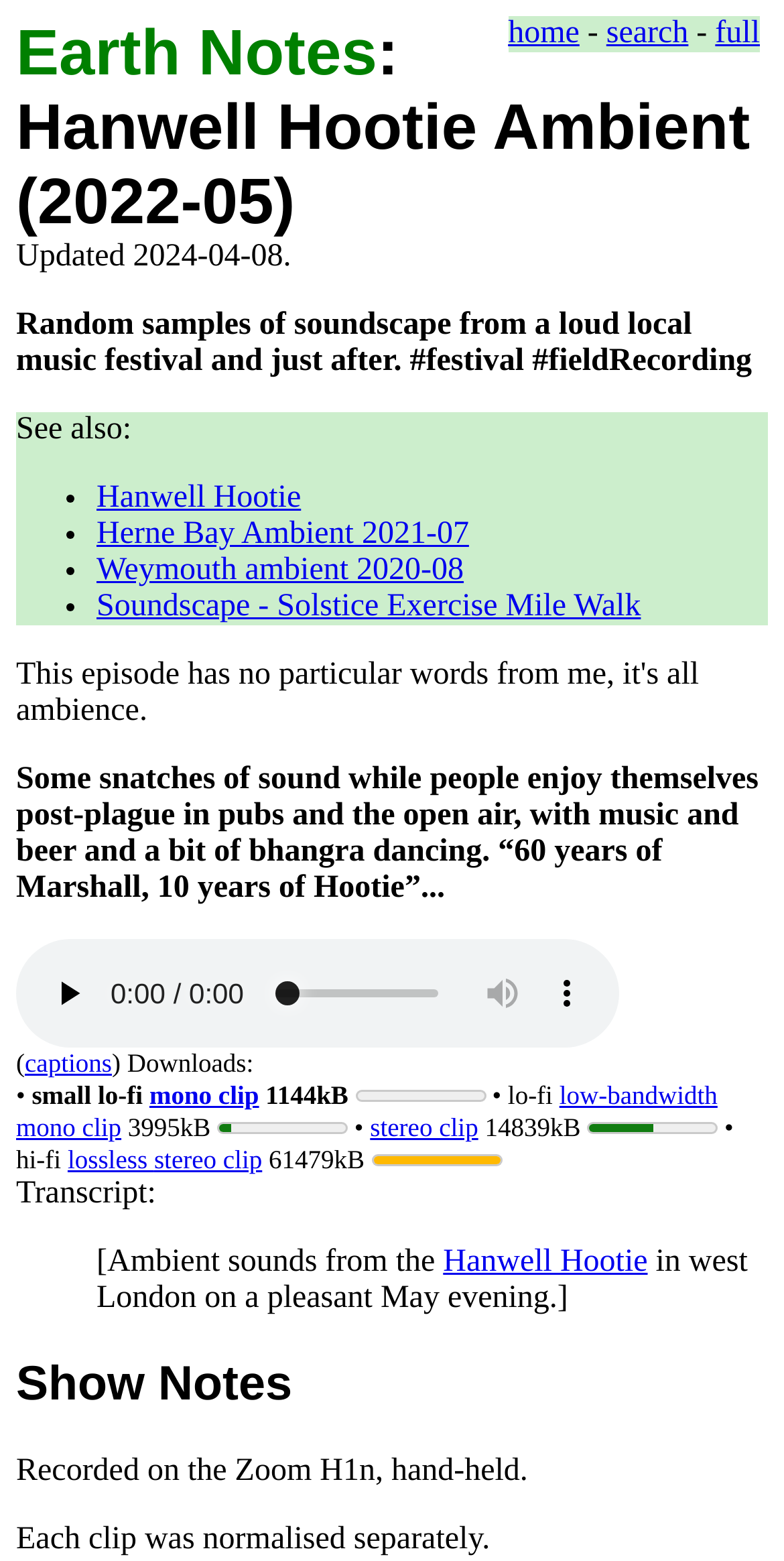What is the purpose of normalizing the audio clips?
Examine the screenshot and reply with a single word or phrase.

Not specified